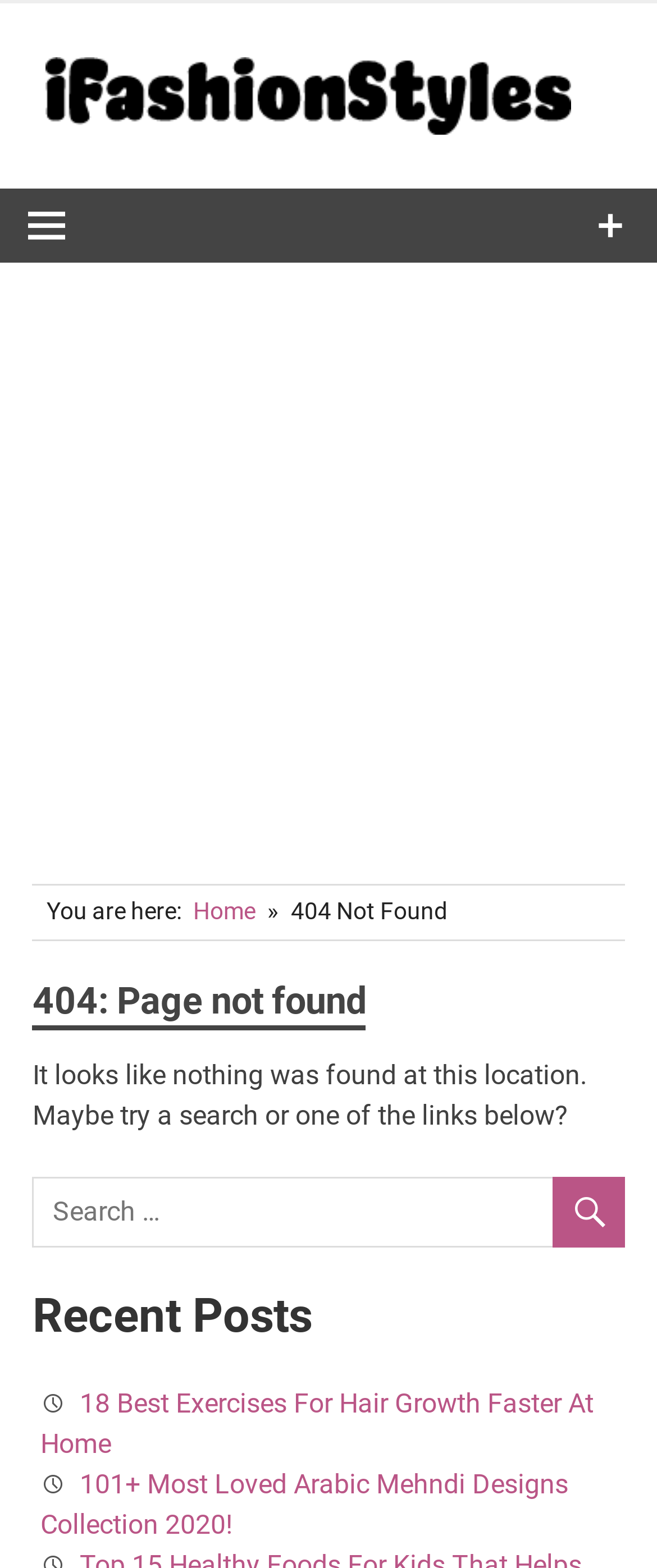Give a concise answer using one word or a phrase to the following question:
How many links are listed under 'Recent Posts'?

2